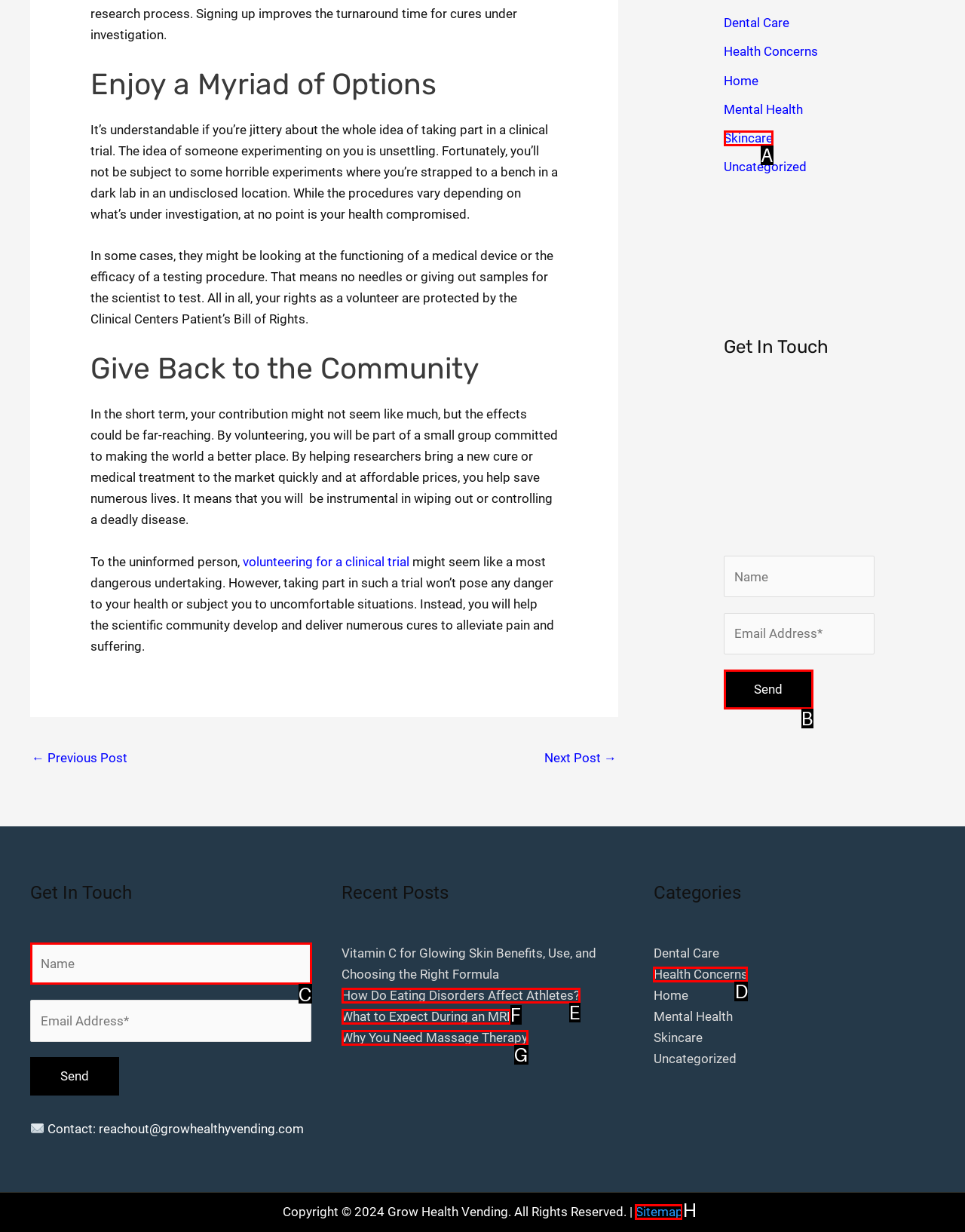Determine which HTML element best suits the description: Skincare. Reply with the letter of the matching option.

A